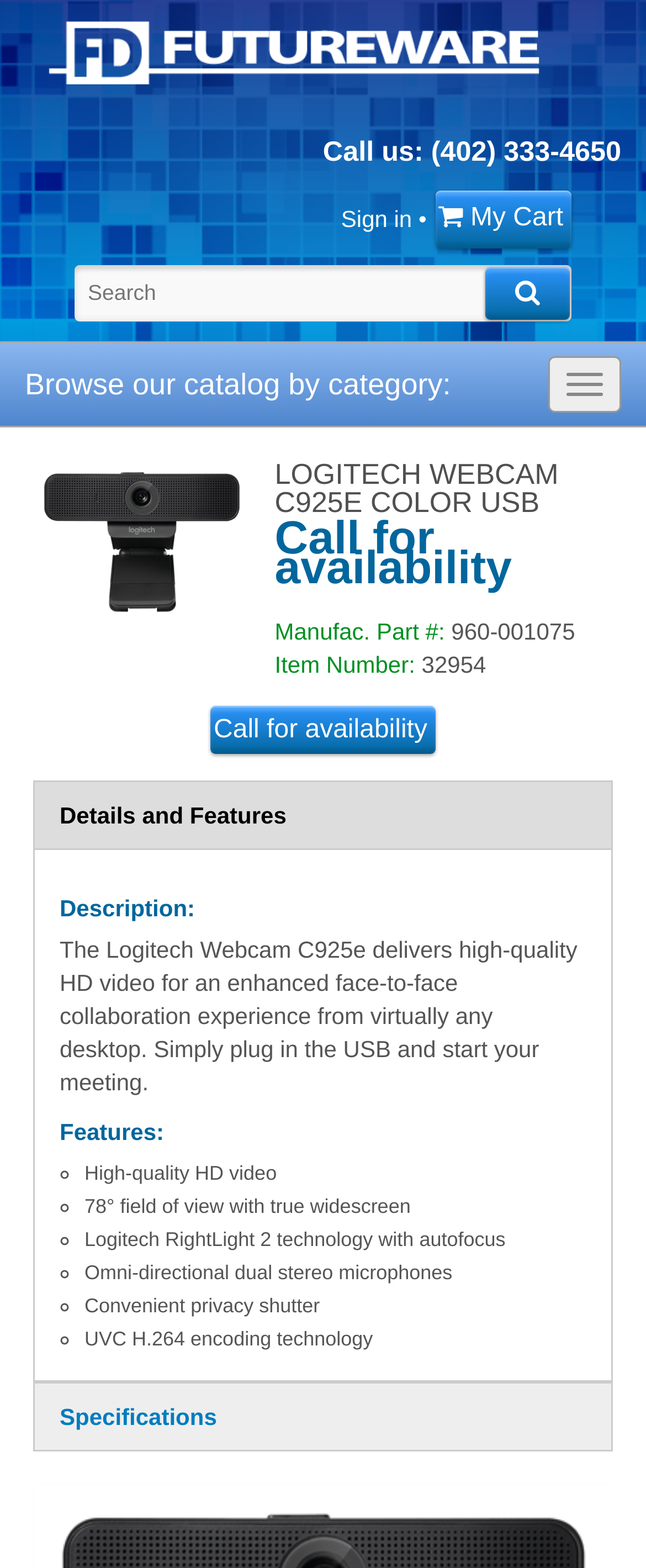Please identify the bounding box coordinates of the element's region that I should click in order to complete the following instruction: "Sign in to your account". The bounding box coordinates consist of four float numbers between 0 and 1, i.e., [left, top, right, bottom].

[0.528, 0.131, 0.638, 0.148]